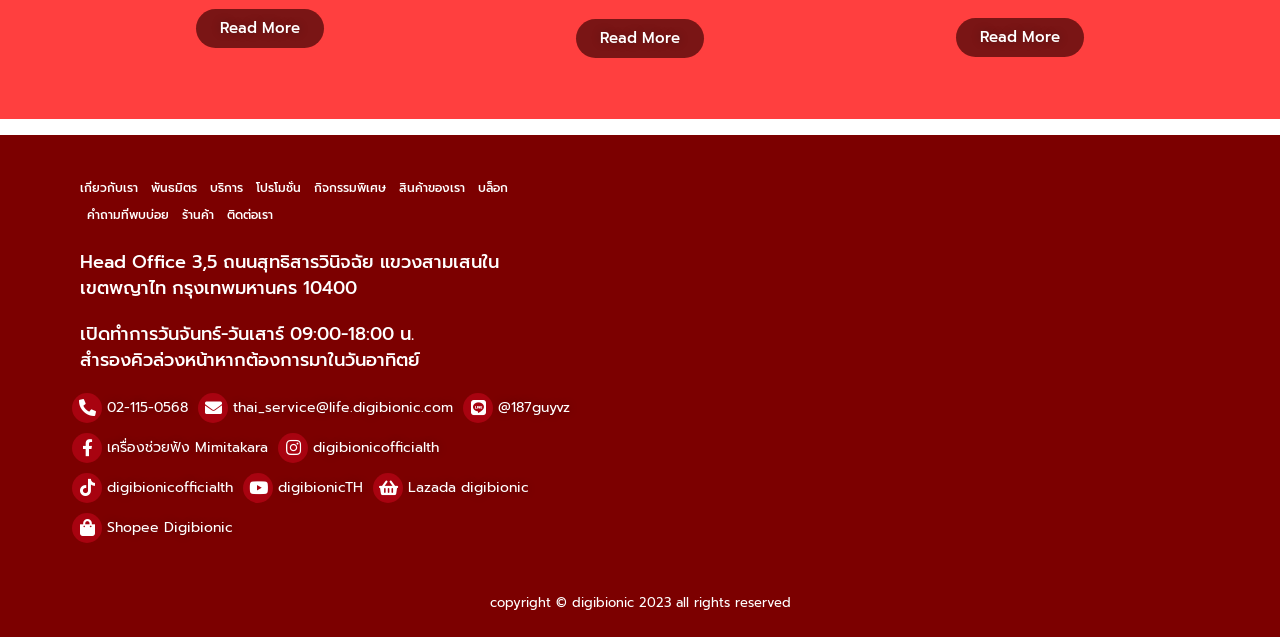Determine the bounding box coordinates of the UI element that matches the following description: "บล็อก". The coordinates should be four float numbers between 0 and 1 in the format [left, top, right, bottom].

[0.373, 0.275, 0.397, 0.317]